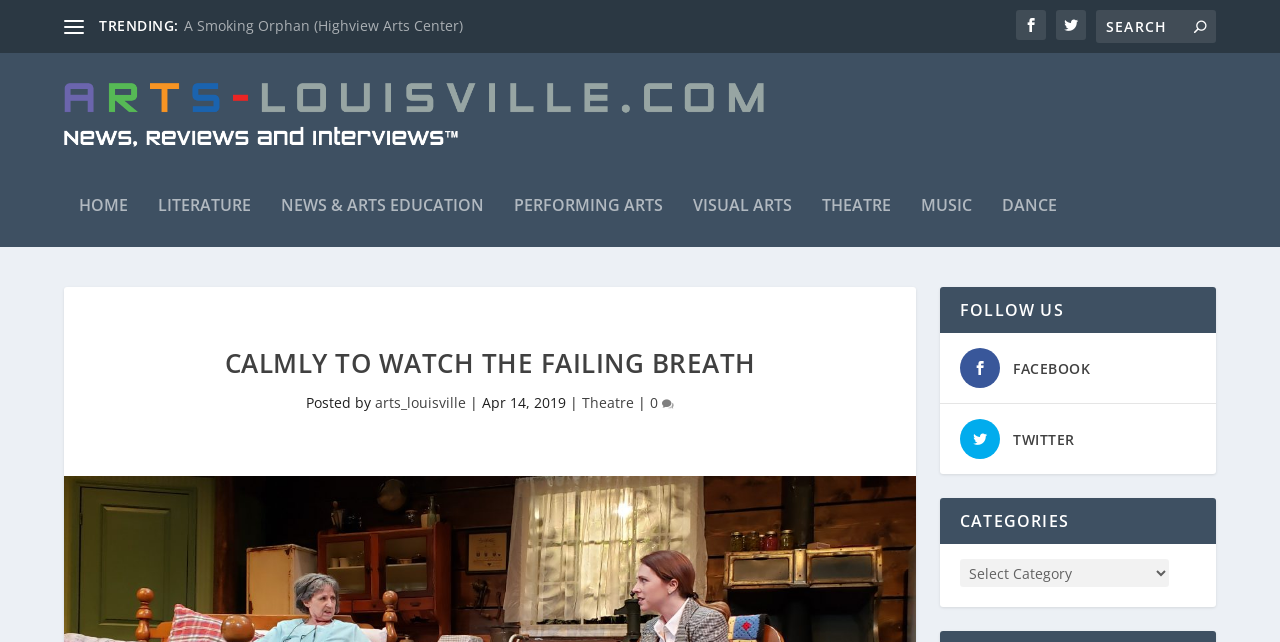Use a single word or phrase to answer the question: How many social media platforms are listed?

2